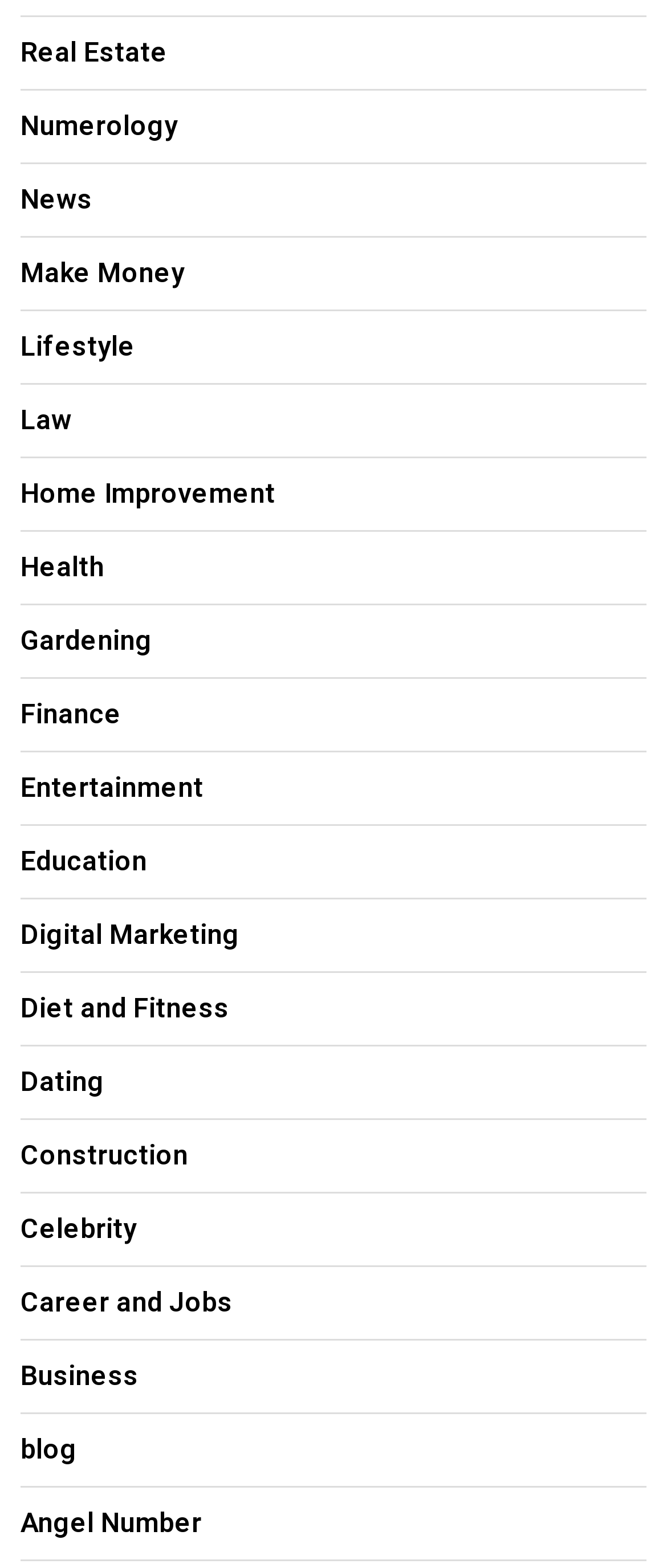Using the information in the image, give a comprehensive answer to the question: 
Is 'Lifestyle' above or below 'Law'?

By comparing the y1 and y2 coordinates of the link elements, I determined that the link element with the OCR text 'Lifestyle' has a lower y1 value than the link element with the OCR text 'Law', indicating that it is located above 'Law'.